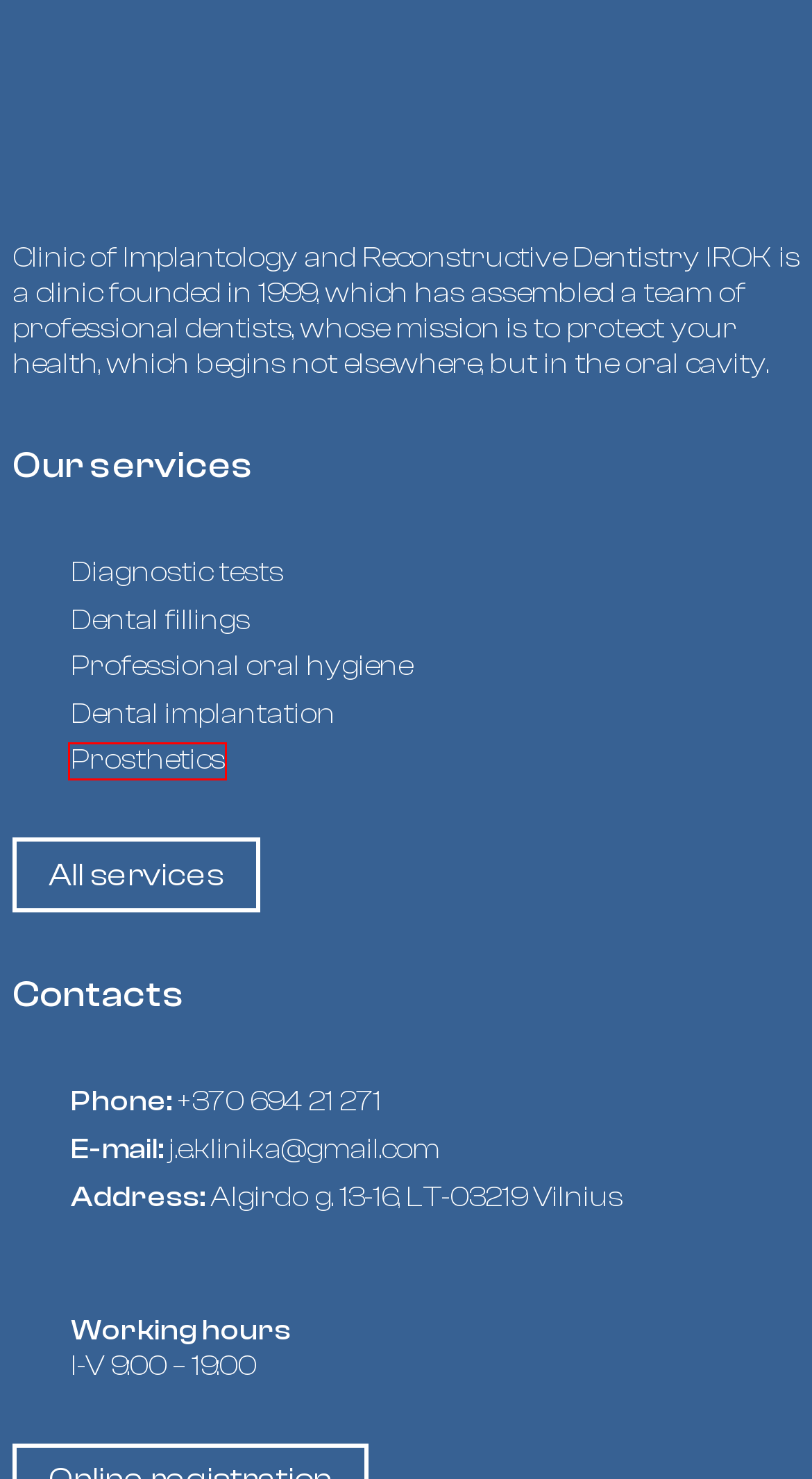Consider the screenshot of a webpage with a red bounding box around an element. Select the webpage description that best corresponds to the new page after clicking the element inside the red bounding box. Here are the candidates:
A. Prosthetics | IROK Odontologijos klinika
B. Dental fillings | IROK Odontologijos klinika
C. Dental implantation | IROK Odontologijos klinika
D. Insurance | IROK Odontologijos klinika
E. Professional oral hygiene | IROK Odontologijos klinika
F. Diagnostic tests | IROK Odontologijos klinika
G. About us | IROK Odontologijos klinika
H. Privacy policy | IROK Odontologijos klinika

A